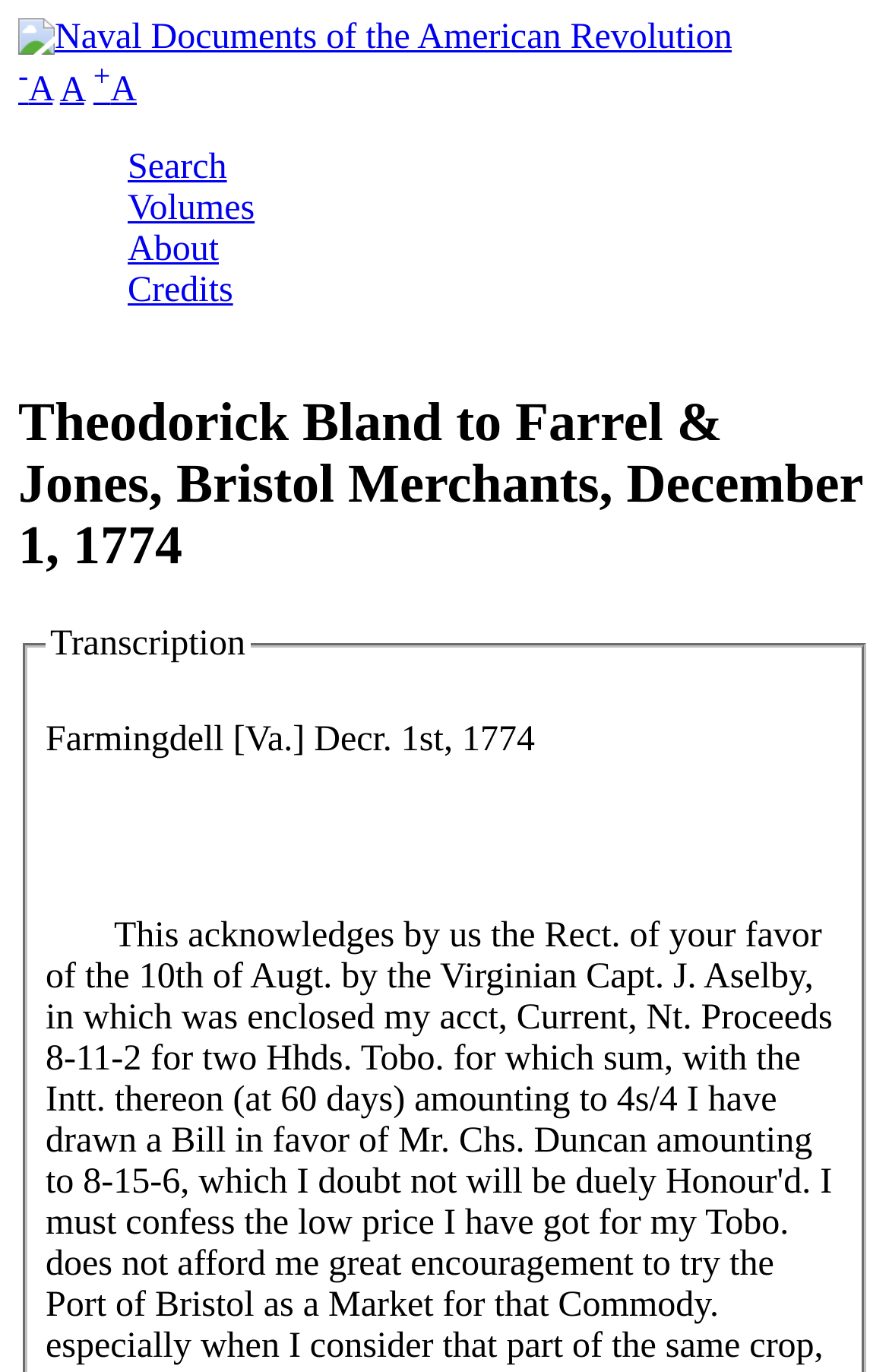Predict the bounding box of the UI element based on this description: "Skip to main content".

[0.021, 0.013, 0.361, 0.015]